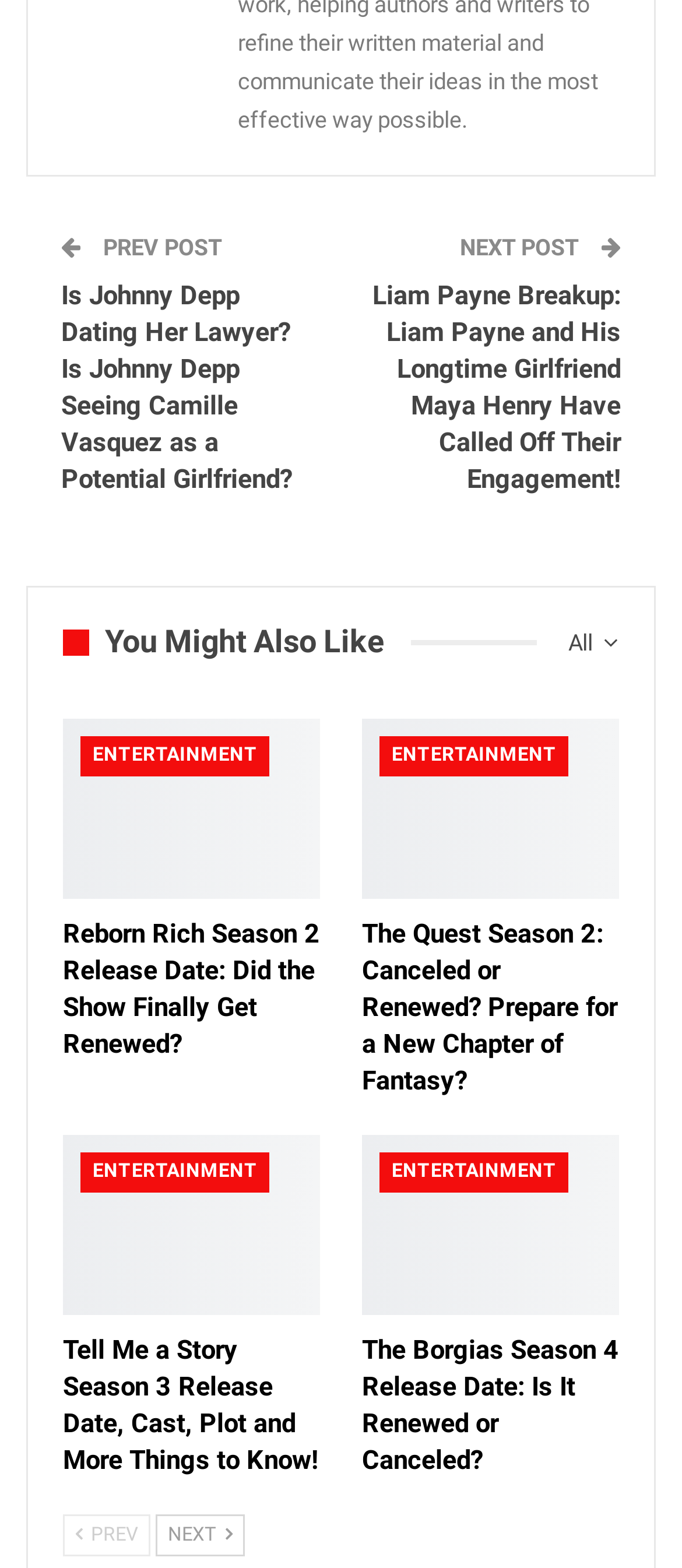Find the bounding box coordinates corresponding to the UI element with the description: "Next". The coordinates should be formatted as [left, top, right, bottom], with values as floats between 0 and 1.

[0.228, 0.966, 0.359, 0.992]